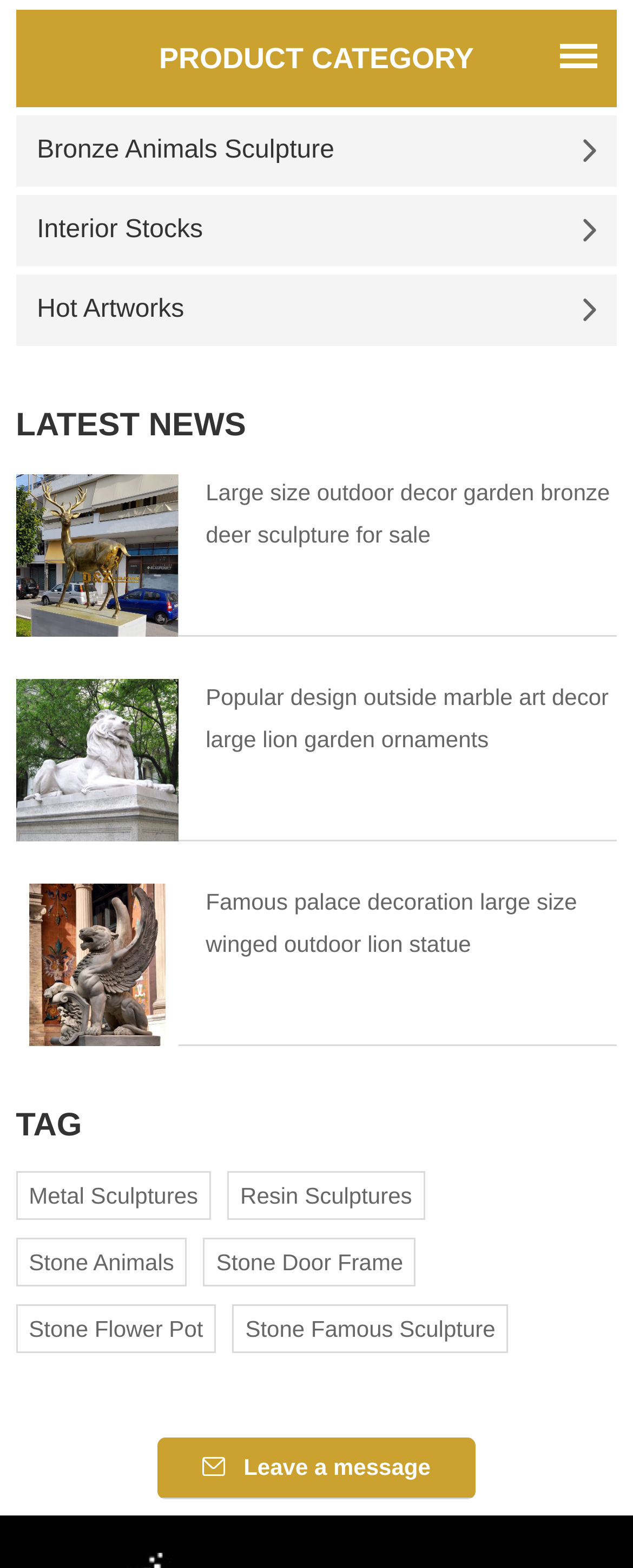Please specify the bounding box coordinates of the area that should be clicked to accomplish the following instruction: "Leave a message". The coordinates should consist of four float numbers between 0 and 1, i.e., [left, top, right, bottom].

[0.385, 0.927, 0.68, 0.944]